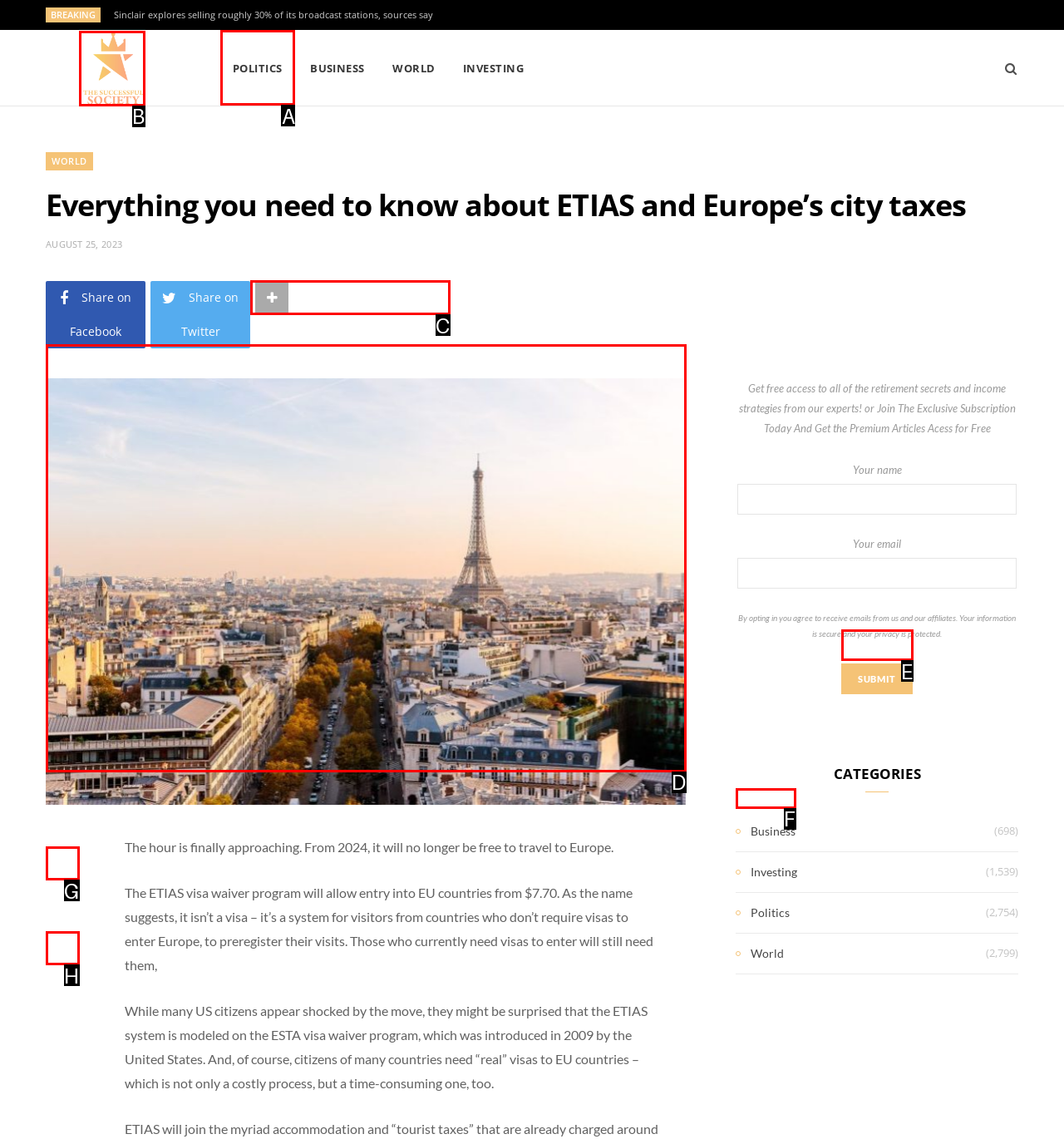Specify which UI element should be clicked to accomplish the task: Submit the contact form. Answer with the letter of the correct choice.

E